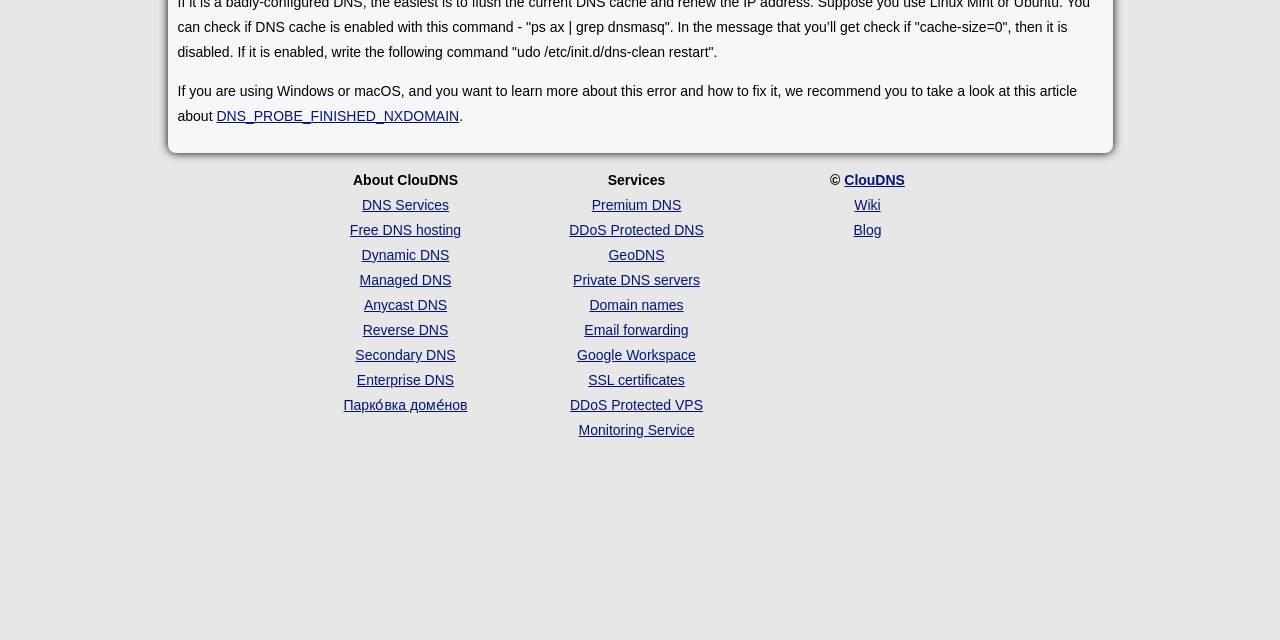Identify the bounding box coordinates for the UI element mentioned here: "Domain names". Provide the coordinates as four float values between 0 and 1, i.e., [left, top, right, bottom].

[0.46, 0.464, 0.534, 0.489]